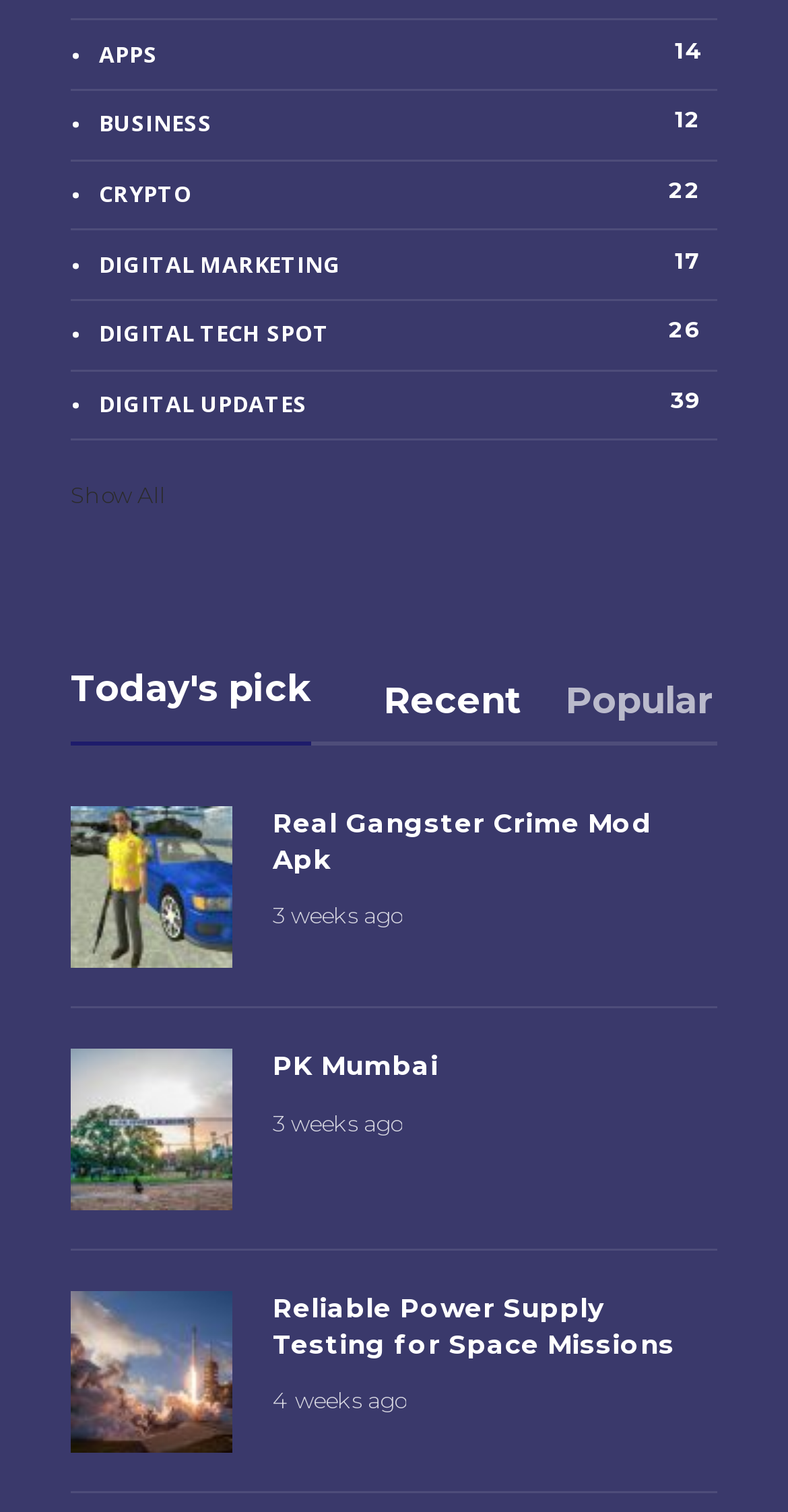Please determine the bounding box coordinates of the element to click in order to execute the following instruction: "Read Reliable Power Supply Testing for Space Missions". The coordinates should be four float numbers between 0 and 1, specified as [left, top, right, bottom].

[0.346, 0.854, 0.91, 0.901]